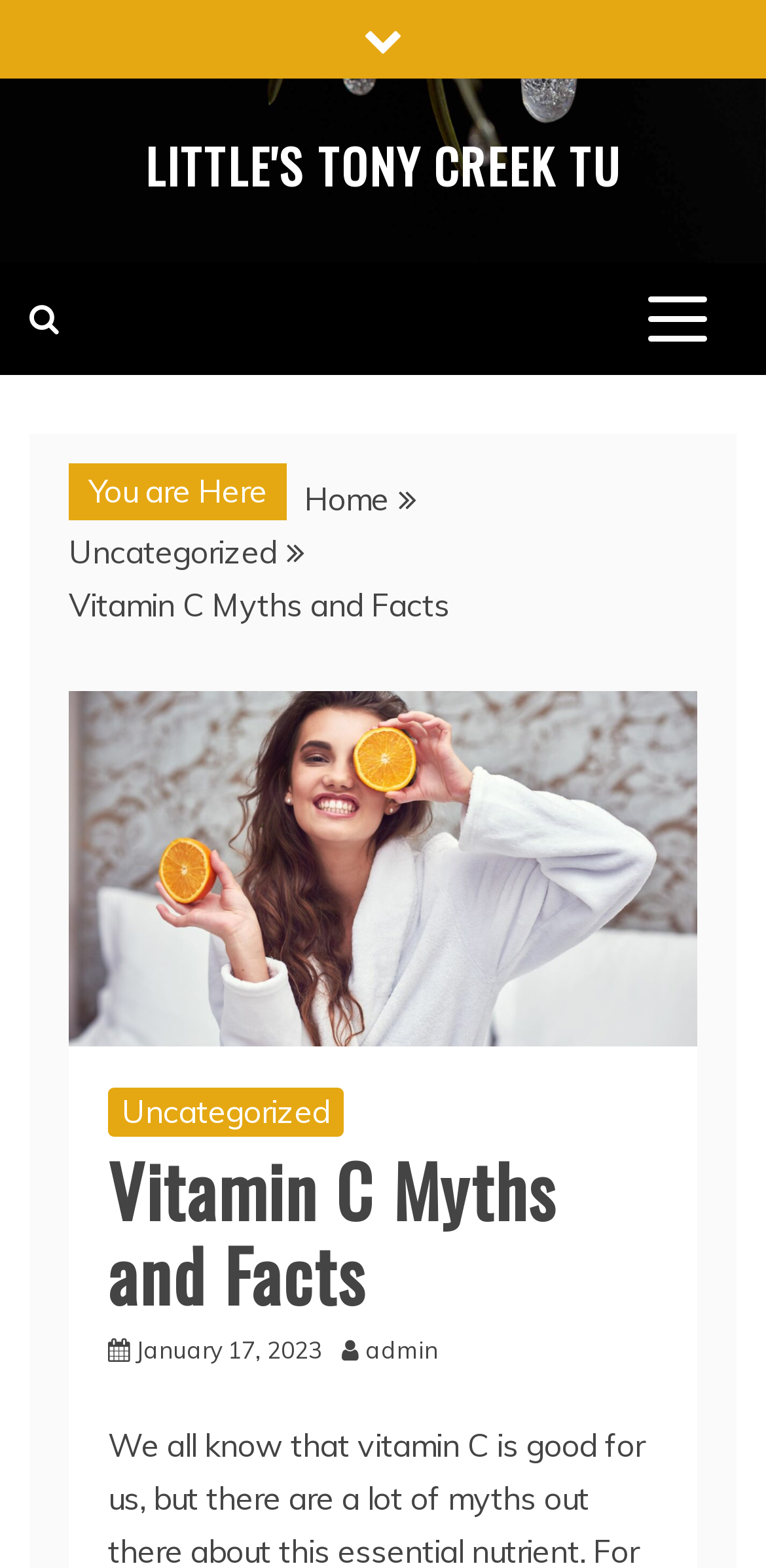Answer this question in one word or a short phrase: Is there an image on the webpage?

Yes